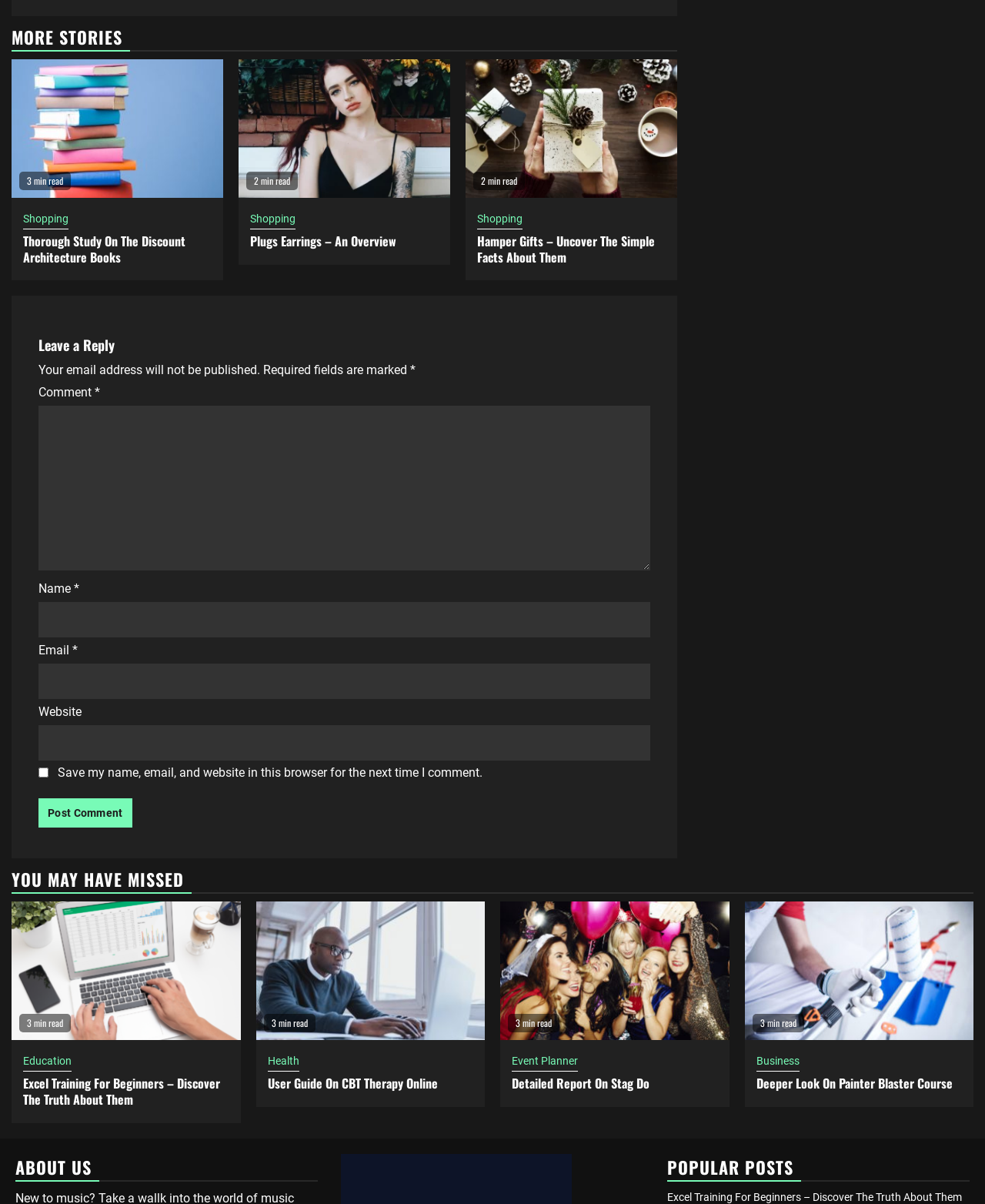What is the longest article title?
Carefully analyze the image and provide a detailed answer to the question.

I scanned through all the article titles and found that 'Deeper Look On Painter Blaster Course' is the longest one.